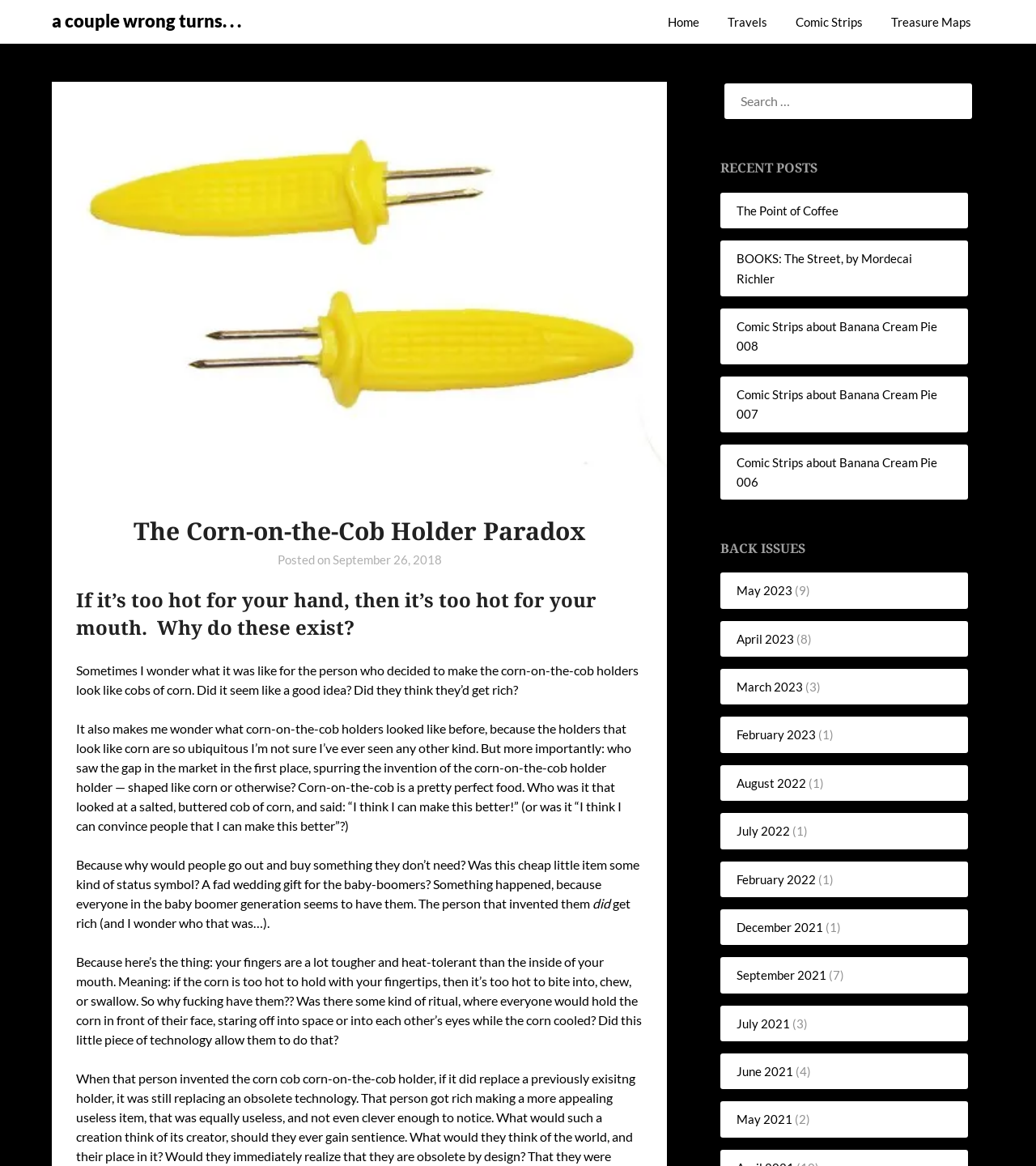Generate the text content of the main headline of the webpage.

The Corn-on-the-Cob Holder Paradox